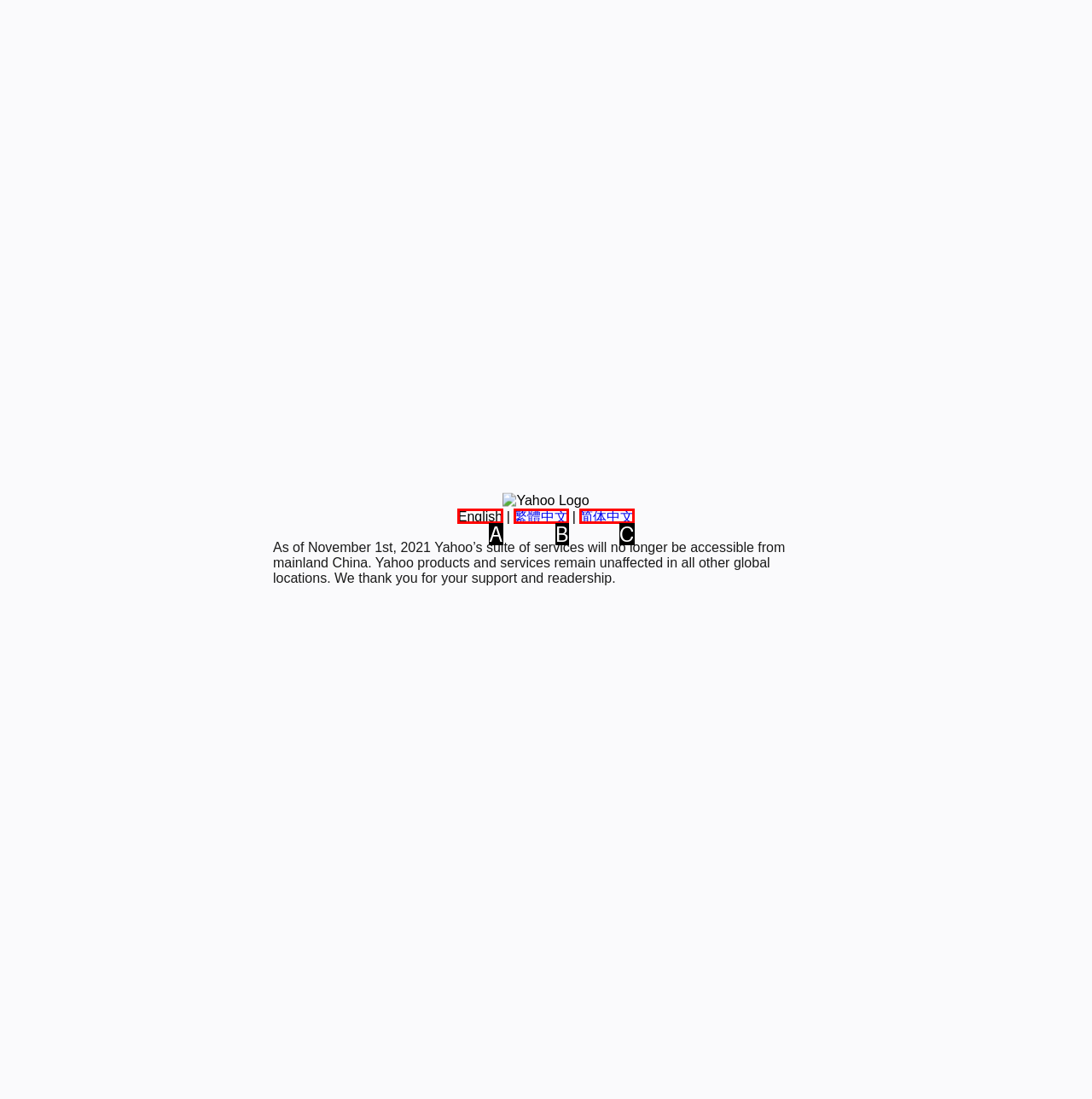From the given choices, determine which HTML element matches the description: 简体中文. Reply with the appropriate letter.

C